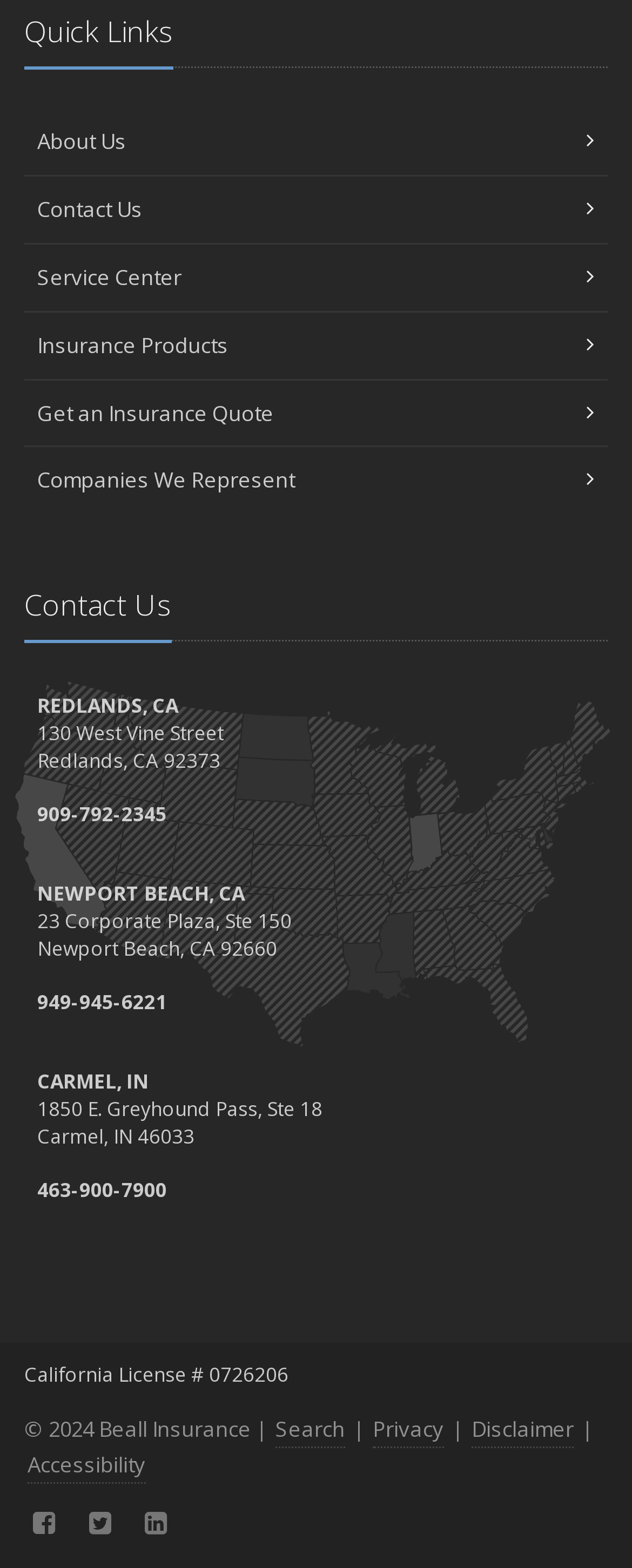Select the bounding box coordinates of the element I need to click to carry out the following instruction: "Search".

[0.436, 0.901, 0.546, 0.924]